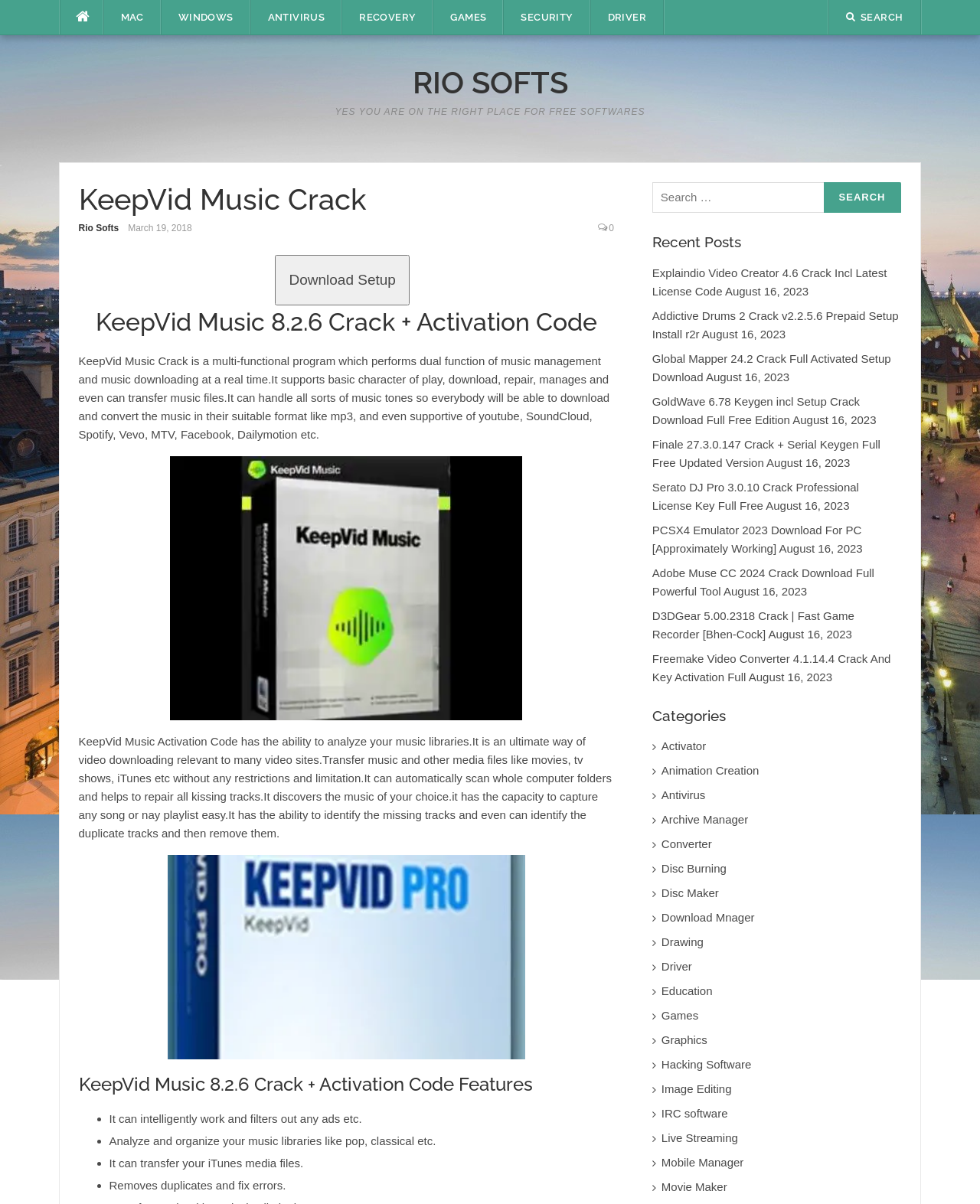Respond to the following question using a concise word or phrase: 
What types of media files can KeepVid Music transfer?

iTunes media files